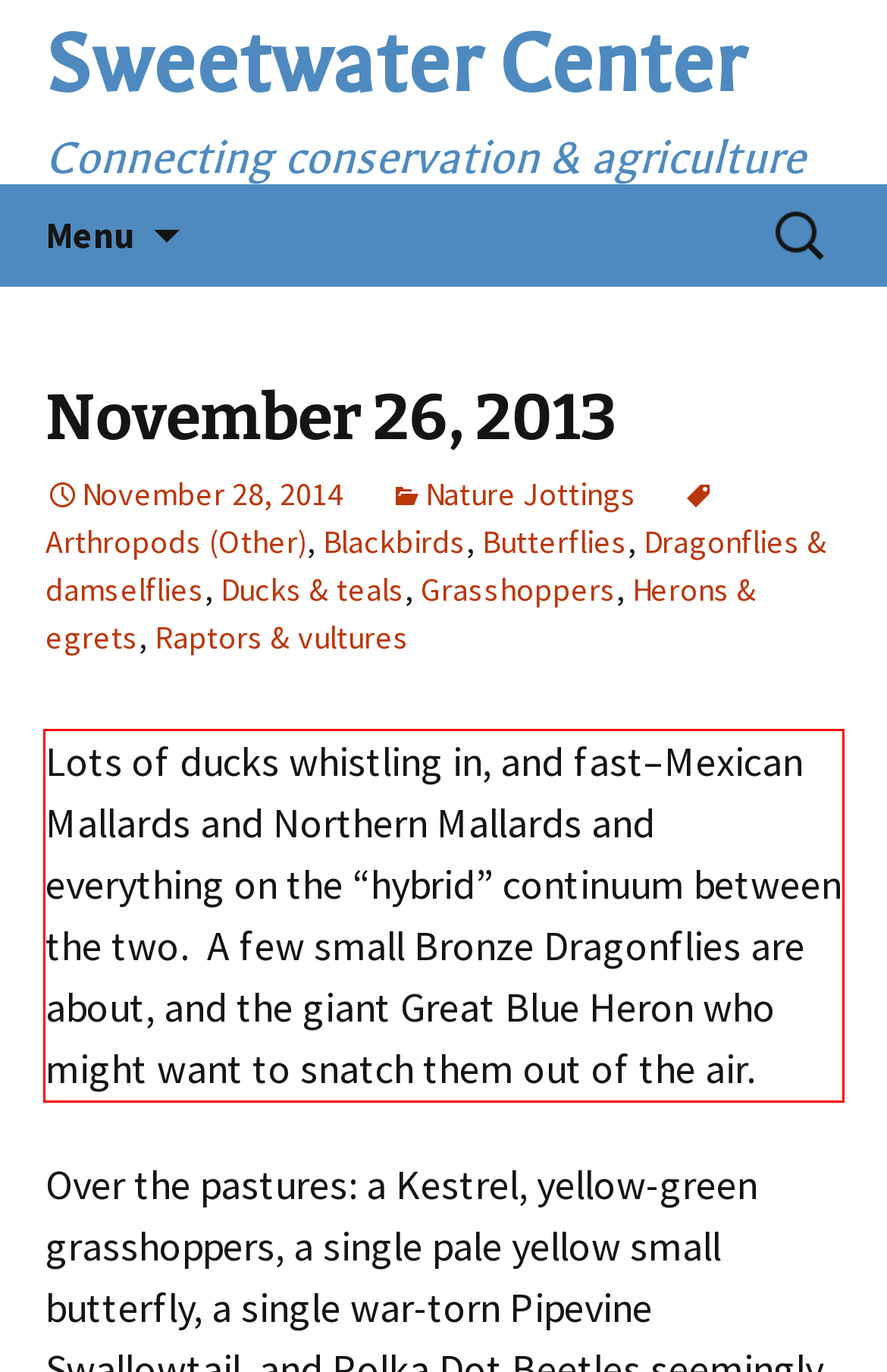Please examine the webpage screenshot containing a red bounding box and use OCR to recognize and output the text inside the red bounding box.

Lots of ducks whistling in, and fast–Mexican Mallards and Northern Mallards and everything on the “hybrid” continuum between the two. A few small Bronze Dragonflies are about, and the giant Great Blue Heron who might want to snatch them out of the air.